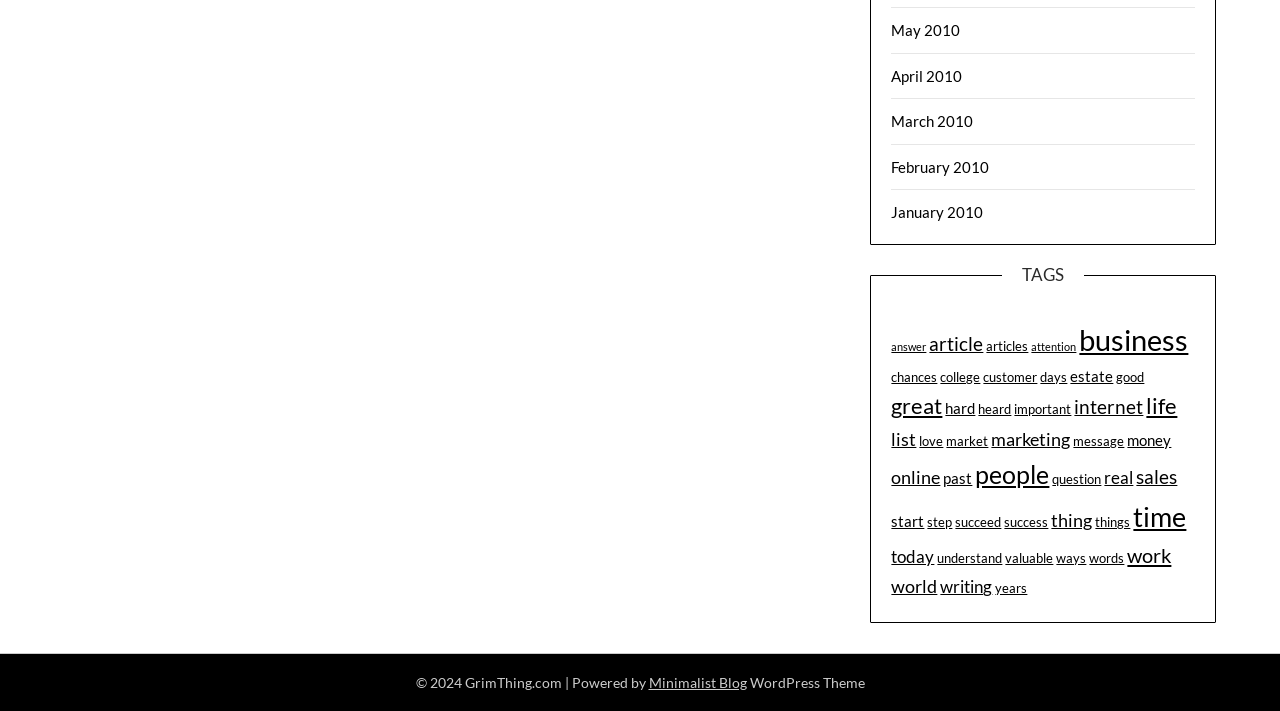Provide the bounding box coordinates of the area you need to click to execute the following instruction: "Click on the 'May 2010' link".

[0.696, 0.03, 0.75, 0.055]